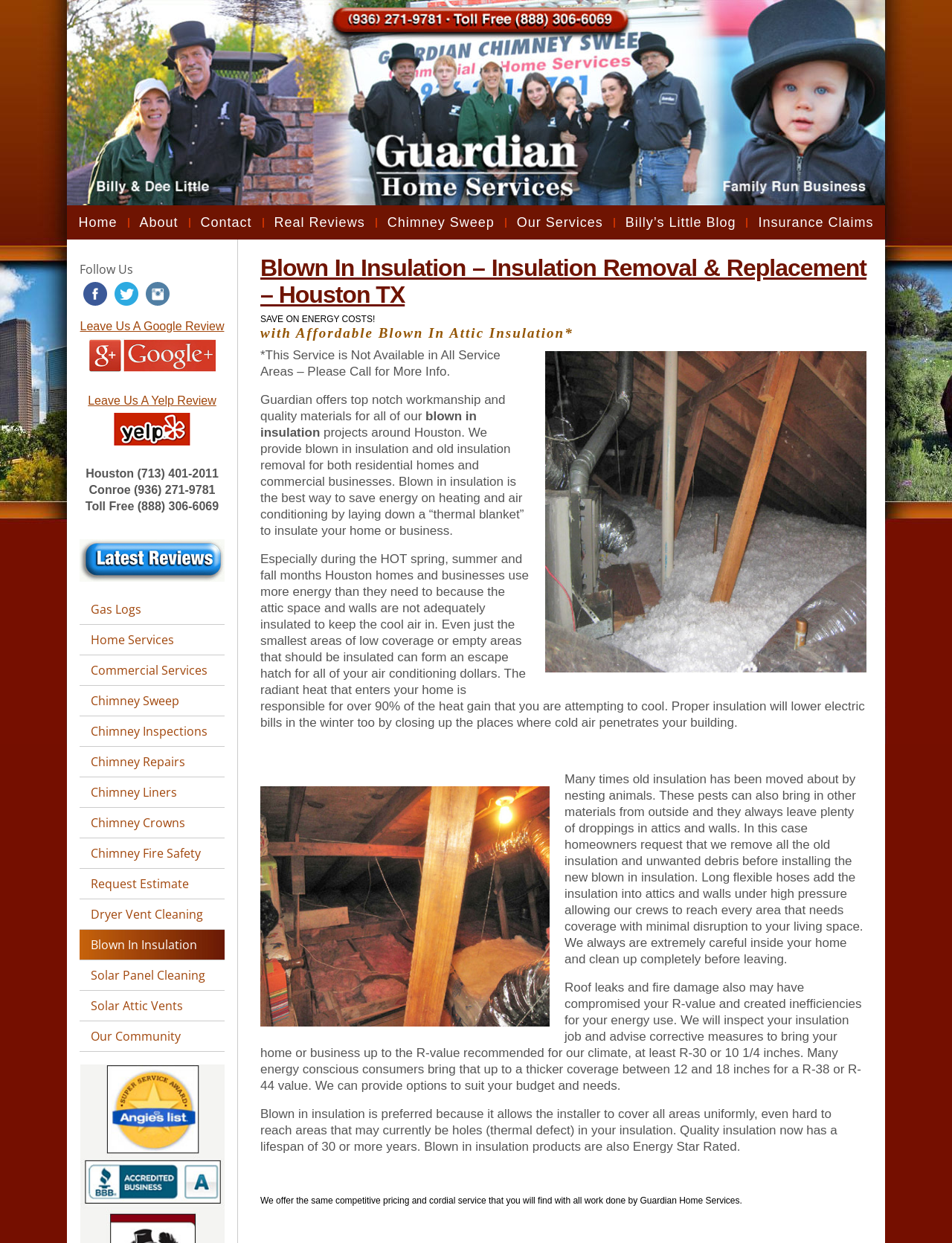Construct a comprehensive caption that outlines the webpage's structure and content.

This webpage is about Blown In Insulation, Insulation Removal, and Replacement services in Houston, TX, and surrounding areas. The page has a navigation menu at the top with links to various sections, including Home, About, Contact, Real Reviews, Chimney Sweep, Our Services, Billy's Little Blog, and Insurance Claims.

Below the navigation menu, there is a section with social media links and a call to action to leave a Google review or a Yelp review. The company's contact information, including phone numbers for Houston, Conroe, and toll-free, is also displayed.

The main content of the page is divided into sections. The first section has a heading that reads "Blown In Insulation – Insulation Removal & Replacement – Houston TX" and a subheading that says "SAVE ON ENERGY COSTS!" Below this, there is an image related to blown in insulation in Houston.

The next section explains the benefits of blown in insulation, including saving energy costs and providing top-notch workmanship and quality materials. The text also describes how Guardian offers blown in insulation and old insulation removal services for both residential homes and commercial businesses.

The following section discusses the importance of proper insulation, especially during hot spring, summer, and fall months in Houston. It explains how inadequate insulation can lead to energy waste and how radiant heat can enter homes and businesses.

Below this, there is an image related to insulation removal in Houston, followed by a section that describes the process of removing old insulation and installing new blown in insulation. The text also mentions that the company can inspect insulation jobs and advise on corrective measures to bring homes or businesses up to the recommended R-value.

The final section on the page discusses the benefits of blown in insulation, including its ability to cover all areas uniformly, its long lifespan, and its Energy Star rating. The page ends with a statement about the company's competitive pricing and cordial service.